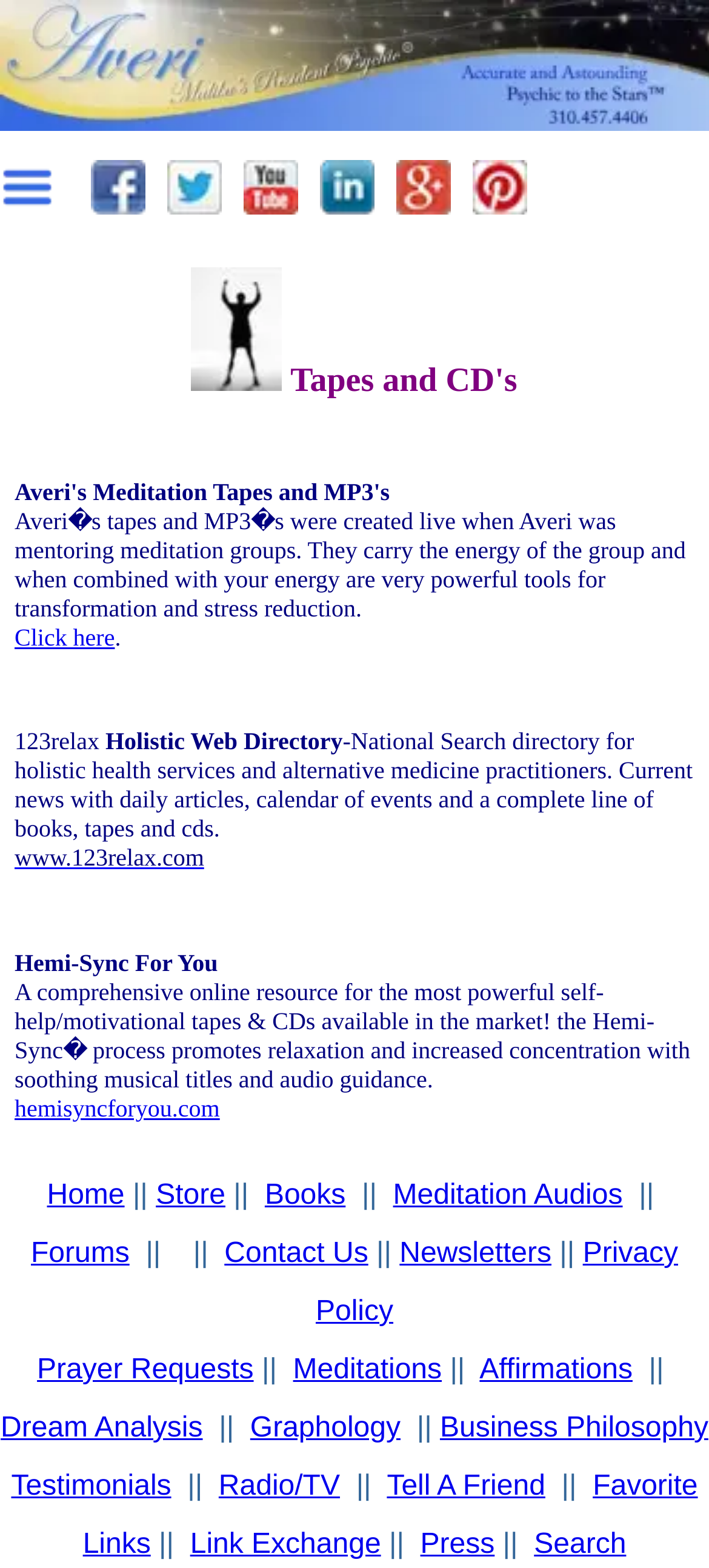Please locate the bounding box coordinates of the region I need to click to follow this instruction: "Learn about meditation tapes and MP3's".

[0.0, 0.161, 1.0, 0.726]